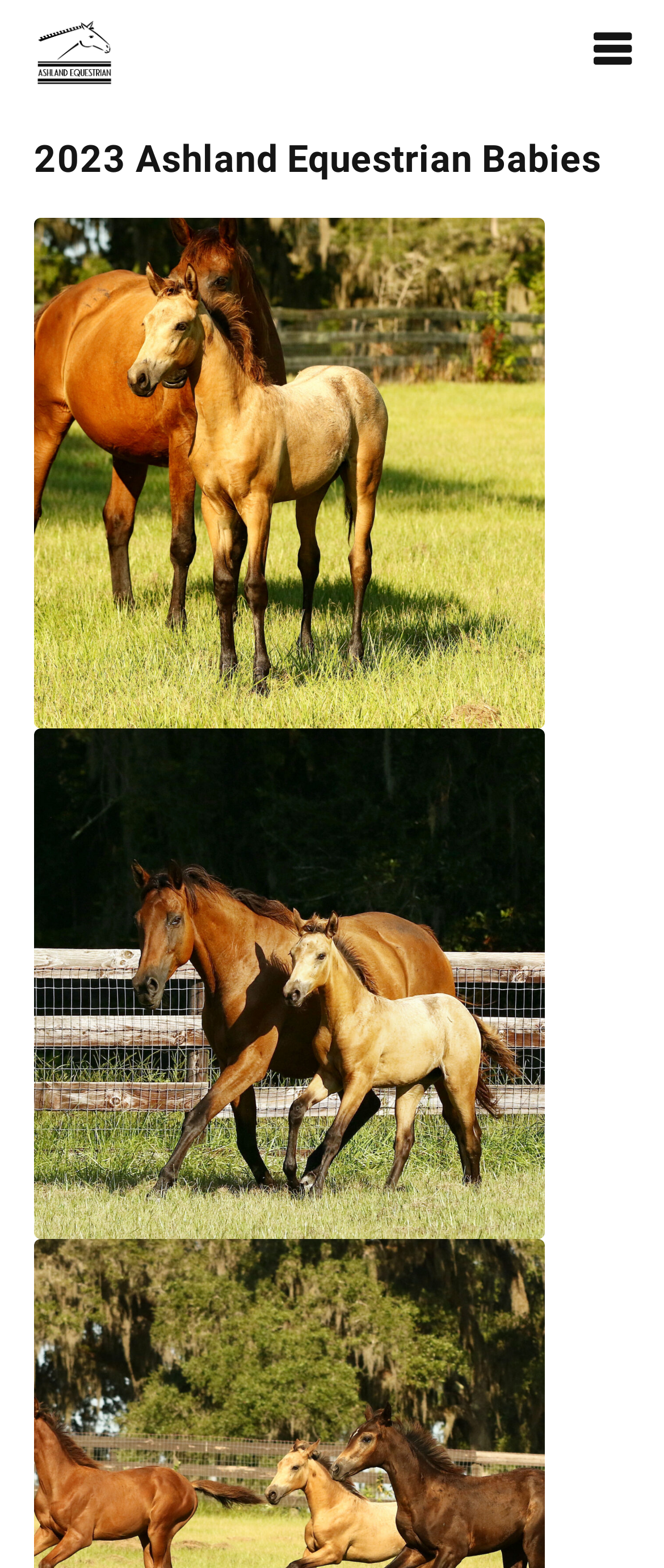Calculate the bounding box coordinates for the UI element based on the following description: "title="Ashland Eventing"". Ensure the coordinates are four float numbers between 0 and 1, i.e., [left, top, right, bottom].

[0.051, 0.022, 0.172, 0.042]